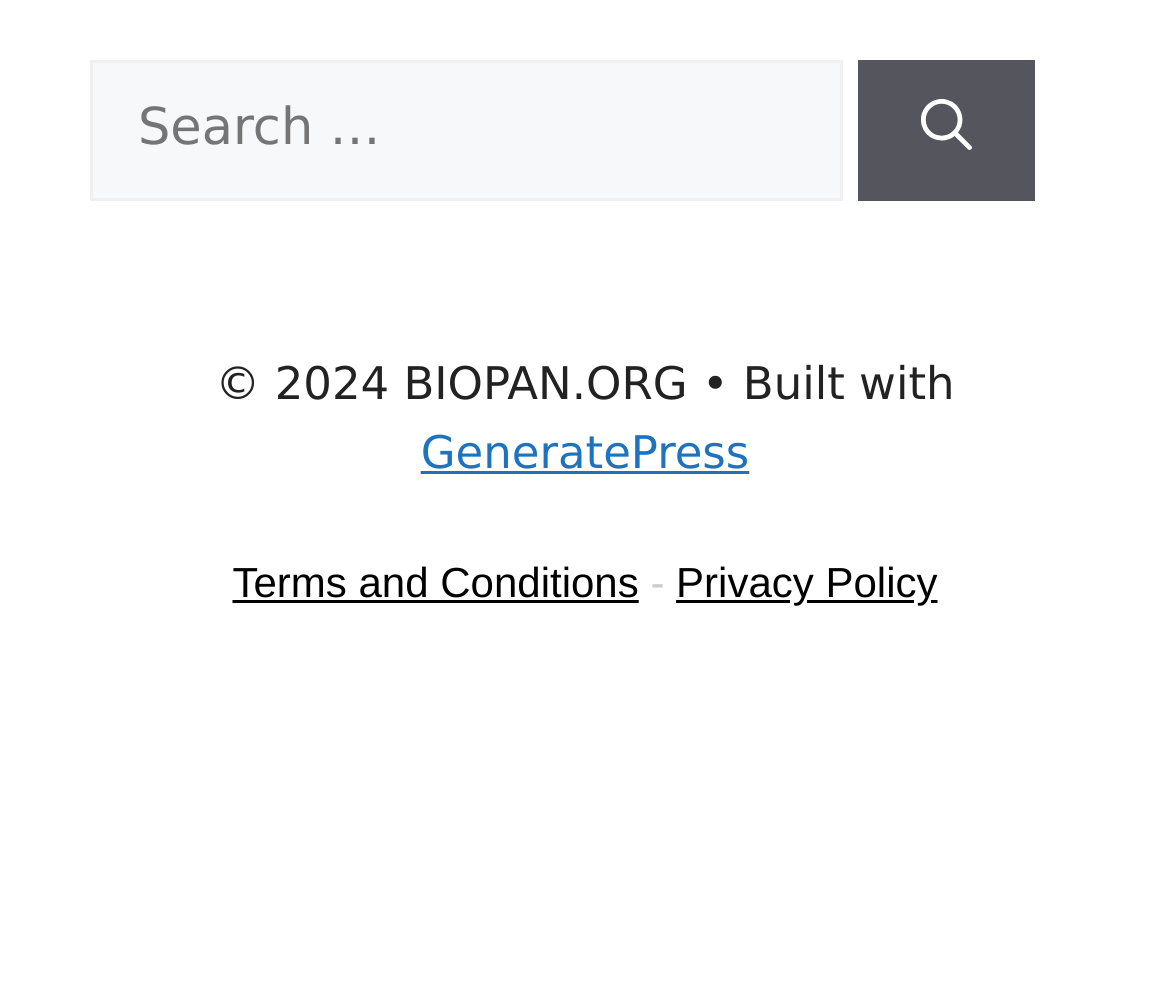Please locate the UI element described by "GeneratePress" and provide its bounding box coordinates.

[0.36, 0.427, 0.64, 0.481]